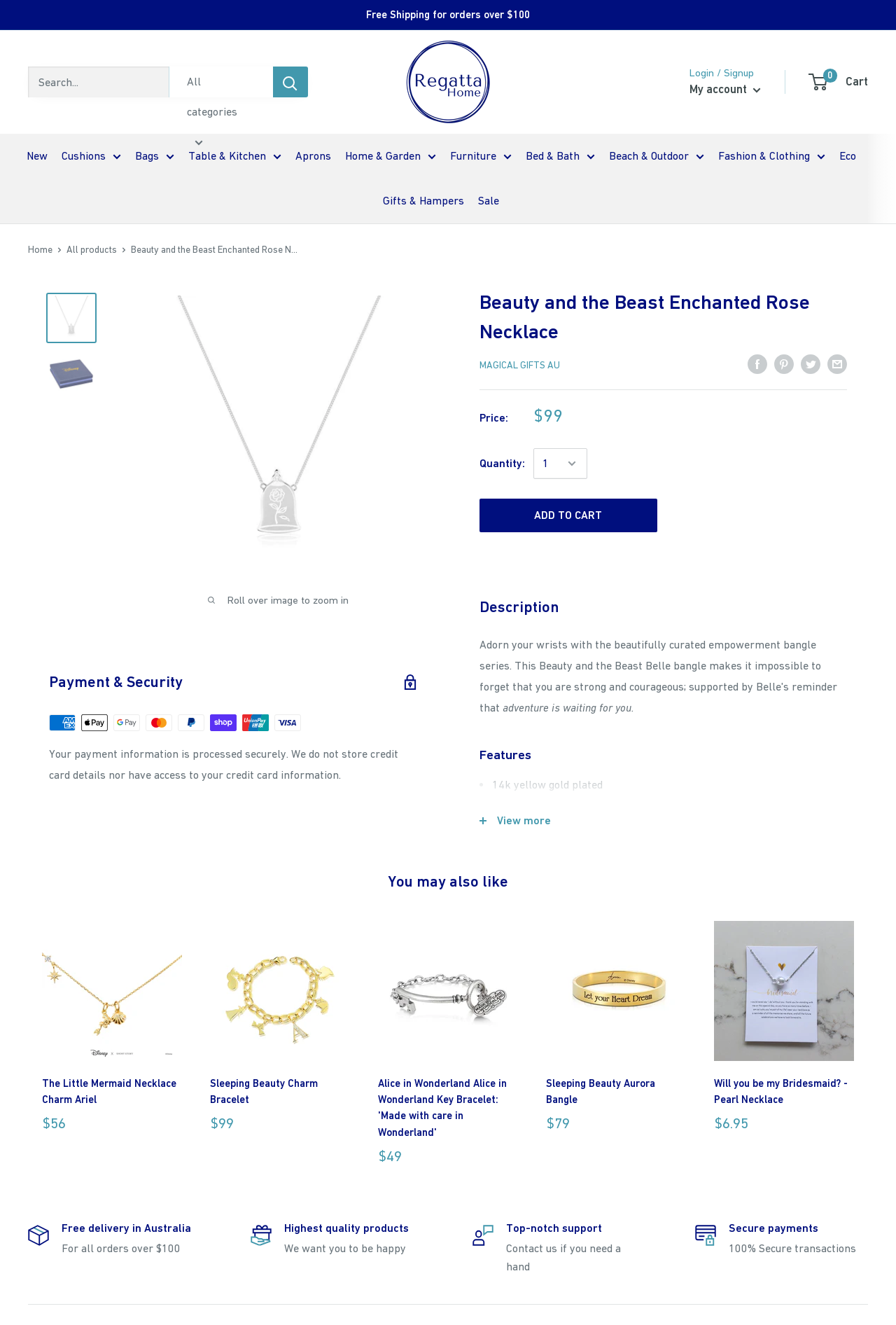What is the width of the Beauty and the Beast Enchanted Rose Necklace?
Answer the question with a single word or phrase by looking at the picture.

65mm